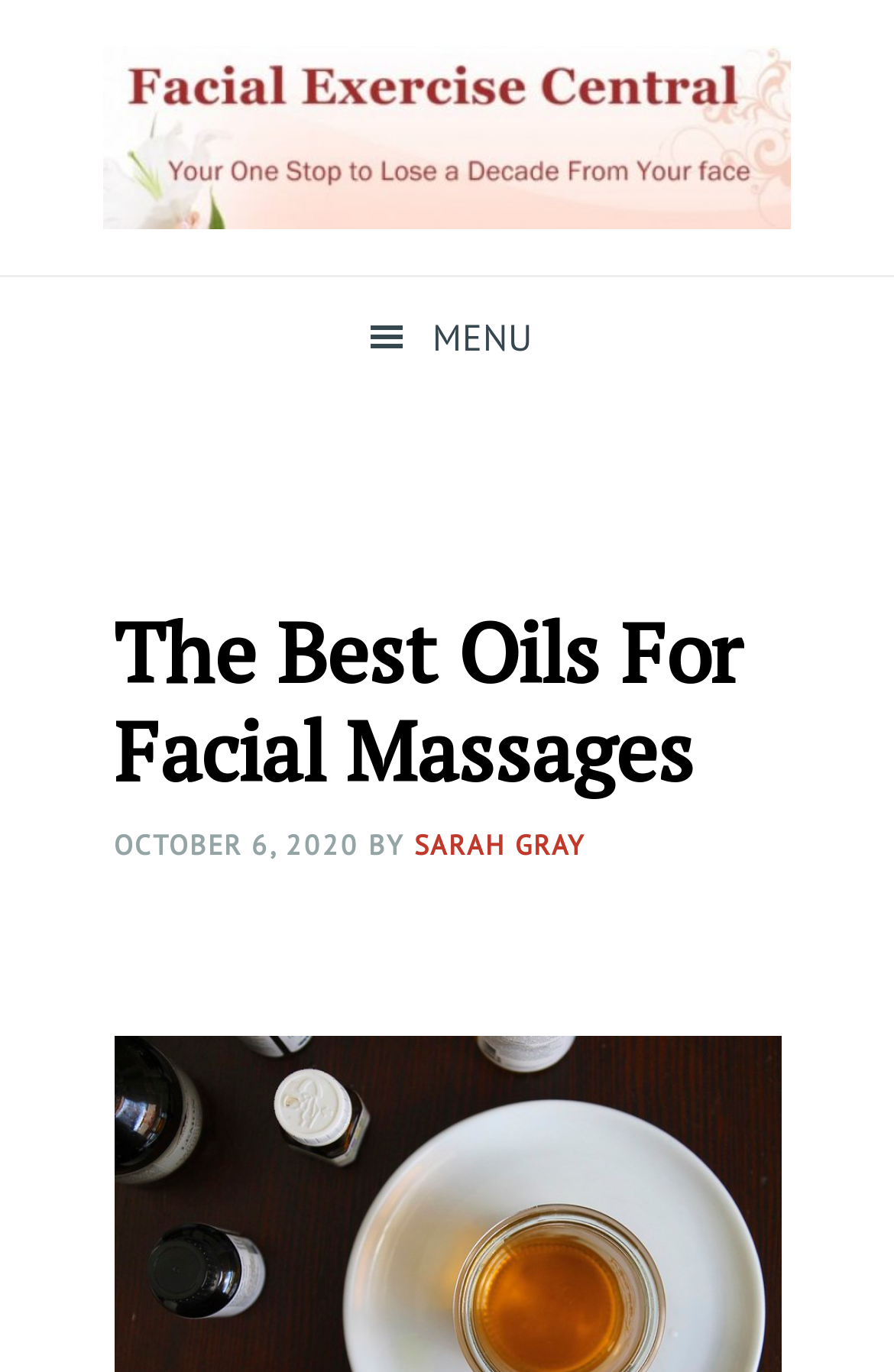Who is the author of the article?
Refer to the image and provide a concise answer in one word or phrase.

SARAH GRAY